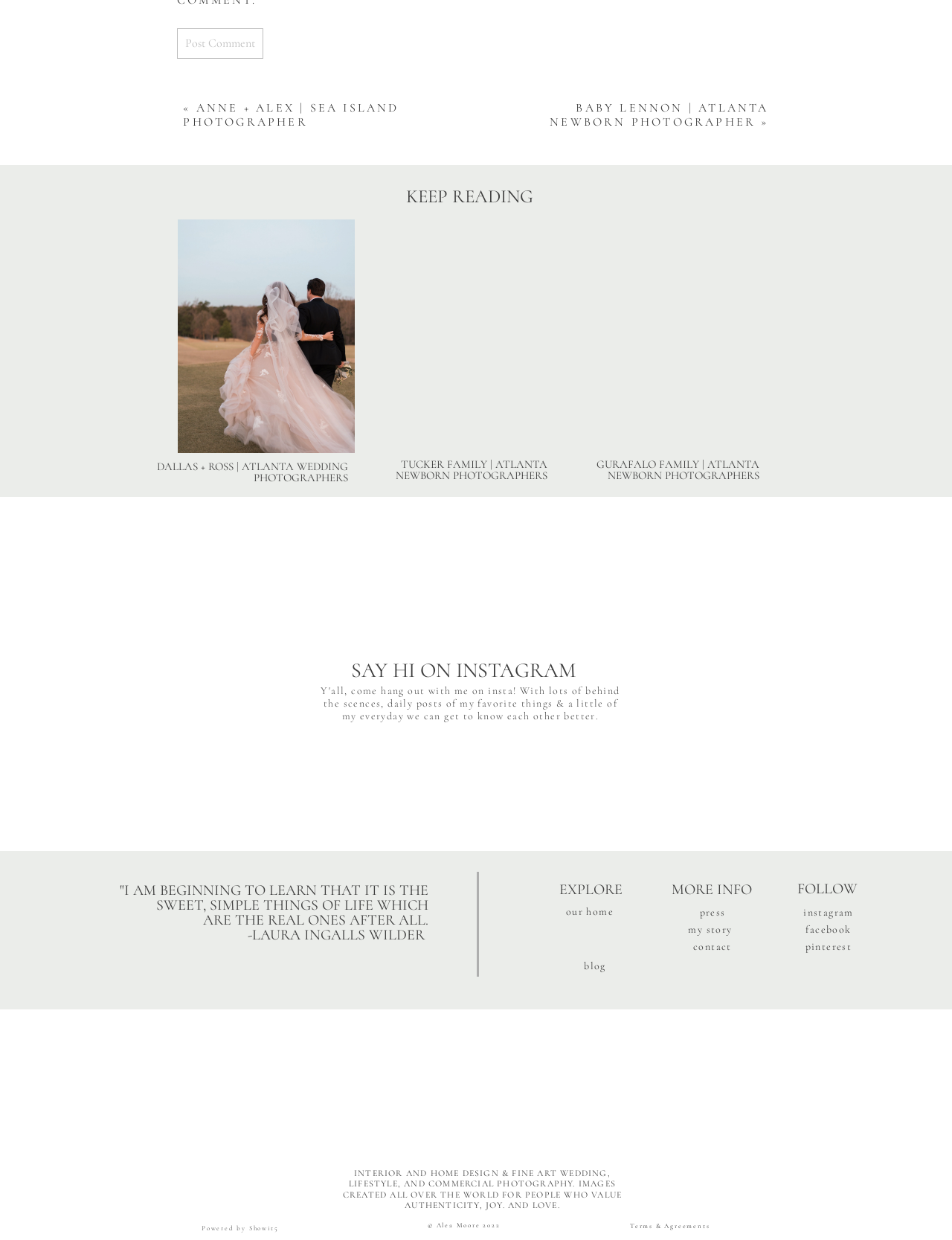Determine the bounding box coordinates of the region that needs to be clicked to achieve the task: "Click the 'Post Comment' button".

[0.186, 0.023, 0.277, 0.047]